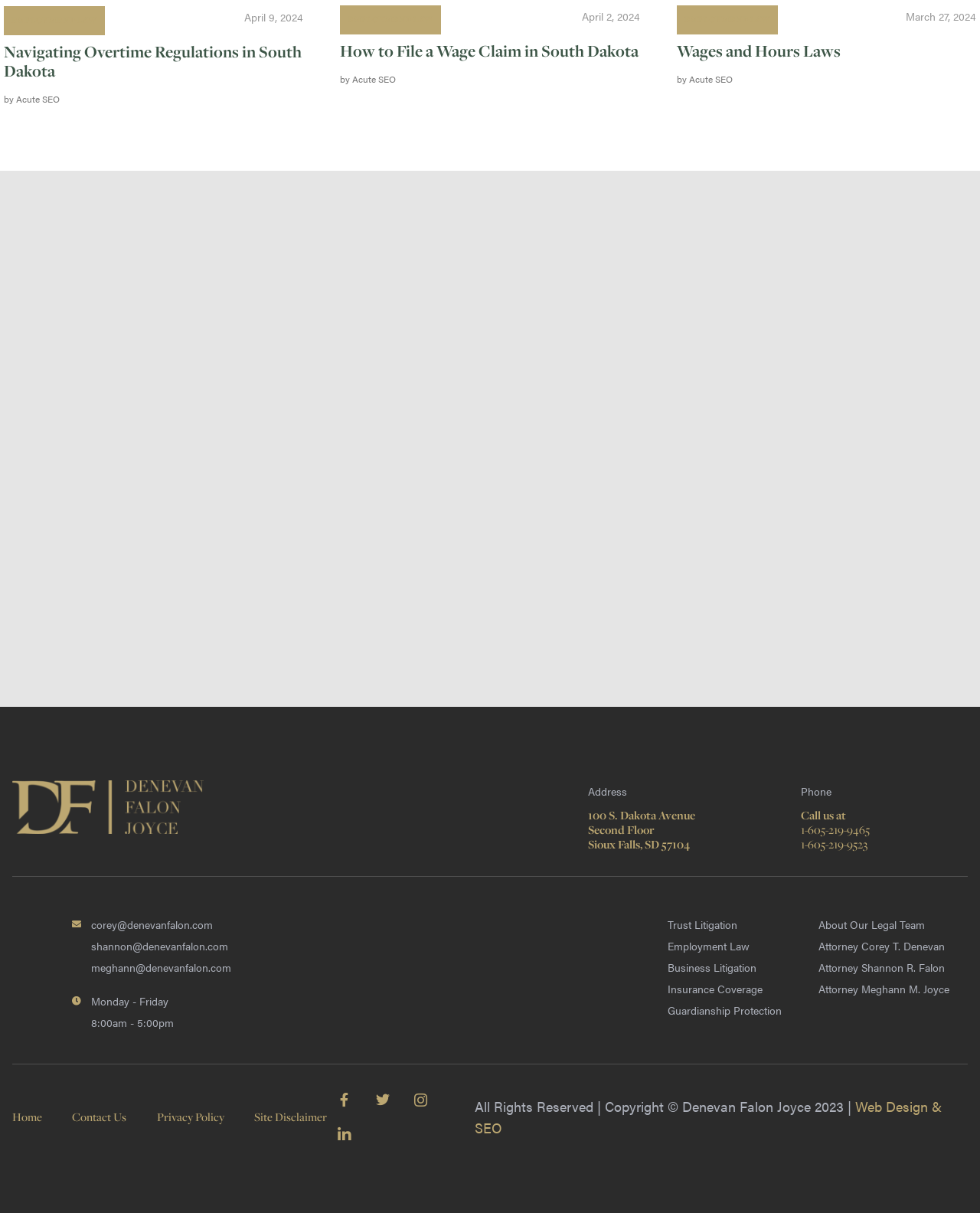Please identify the bounding box coordinates of the area I need to click to accomplish the following instruction: "Visit 'About Our Legal Team'".

[0.835, 0.753, 0.969, 0.771]